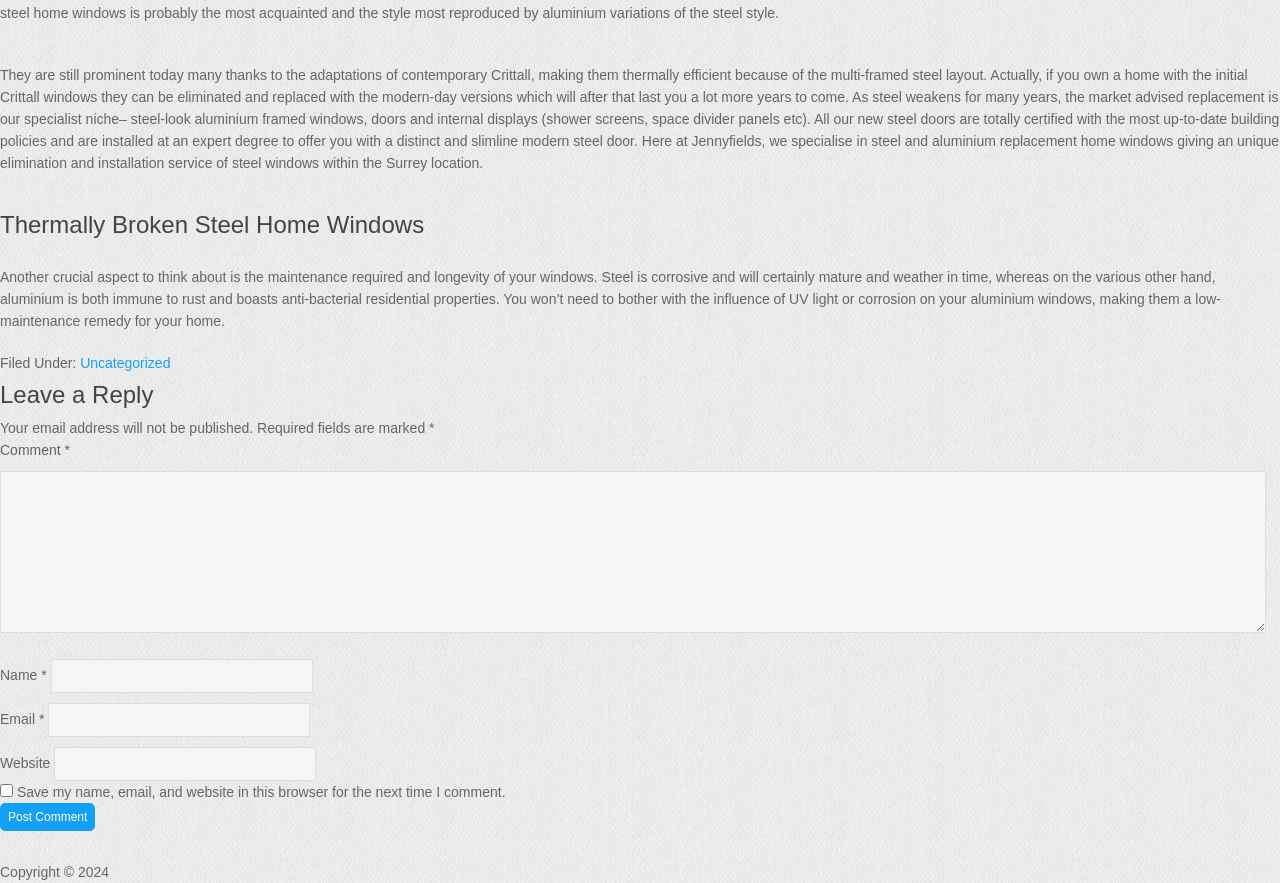Carefully observe the image and respond to the question with a detailed answer:
What is the purpose of the 'Save my name, email, and website' checkbox?

The checkbox is used to save the user's name, email, and website in the browser for the next time they comment, as stated in the label of the checkbox.